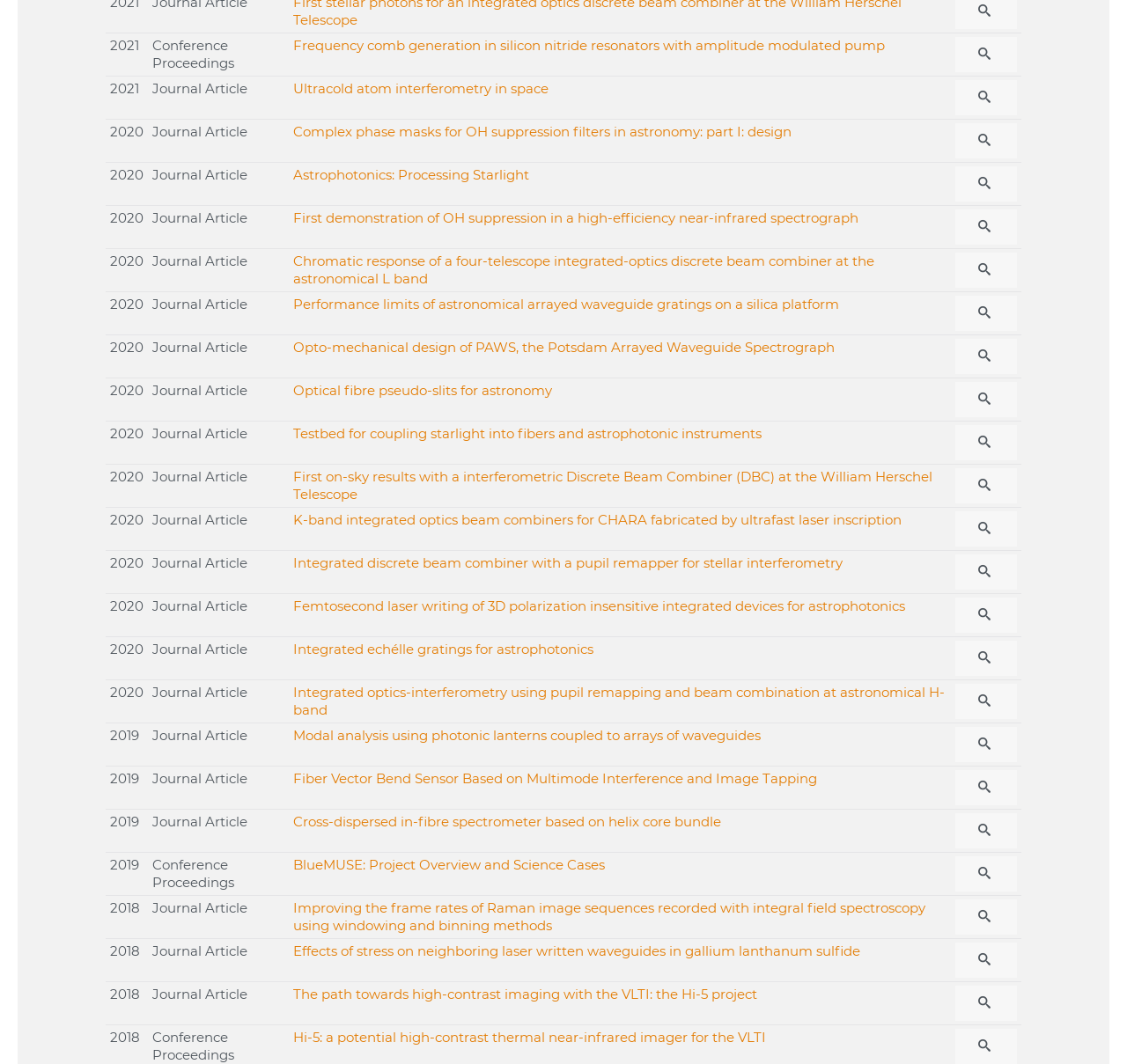What is the publication type of the first article?
Please answer the question as detailed as possible based on the image.

I looked at the first 'gridcell' element in the first 'row' element, and it contains the text 'Conference Proceedings', which indicates the publication type of the first article.